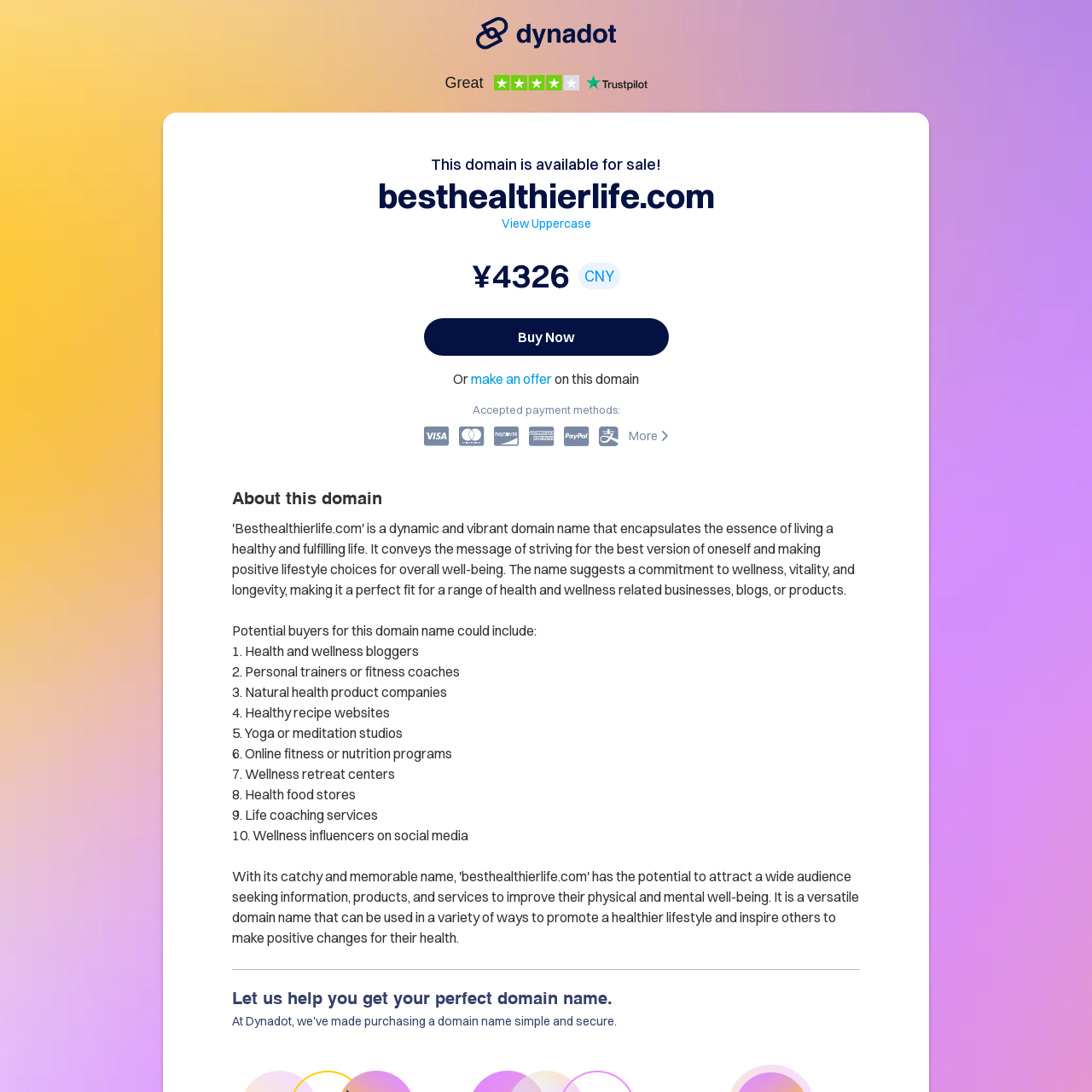What is the purpose of the webpage?
Please answer the question with a detailed response using the information from the screenshot.

The purpose of the webpage is to sell a domain, as indicated by the heading 'This domain is available for sale! besthealthierlife.com' and the presence of a 'Buy Now' button.